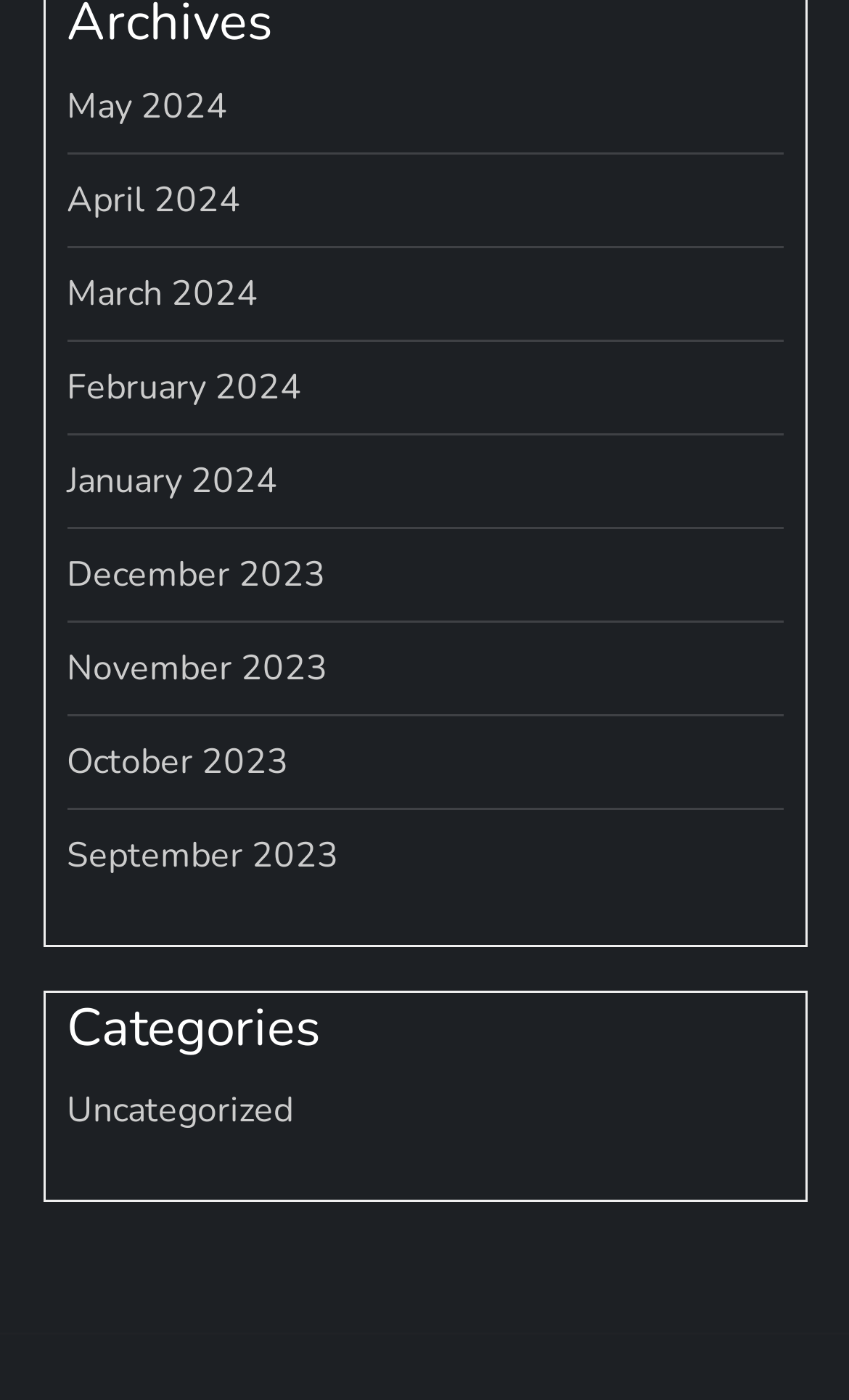Please identify the bounding box coordinates of where to click in order to follow the instruction: "View December 2023".

[0.078, 0.388, 0.383, 0.432]